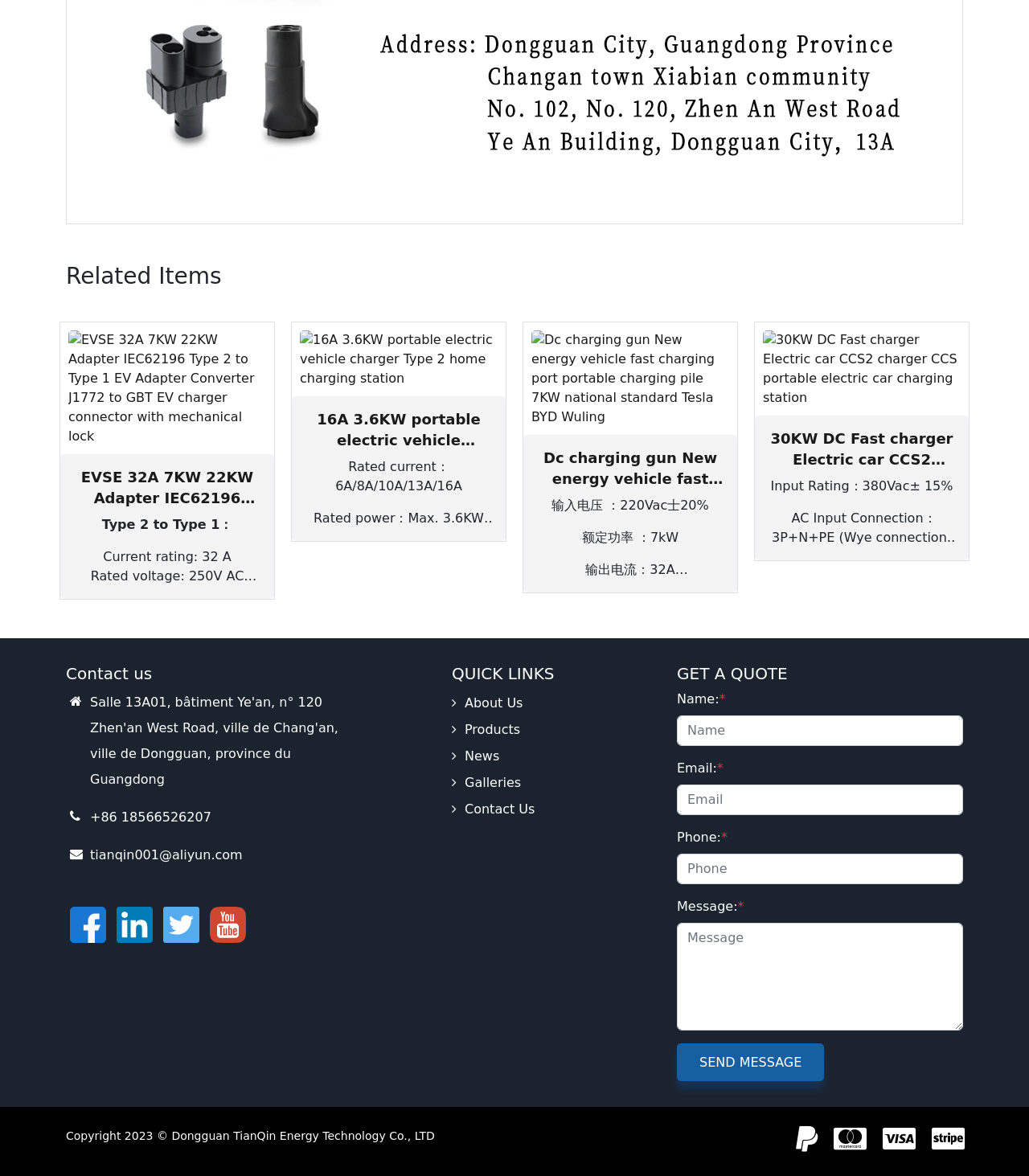Can you show the bounding box coordinates of the region to click on to complete the task described in the instruction: "View the image of 16A 3.6KW portable electric vehicle charger Type 2 home charging station"?

[0.291, 0.281, 0.484, 0.33]